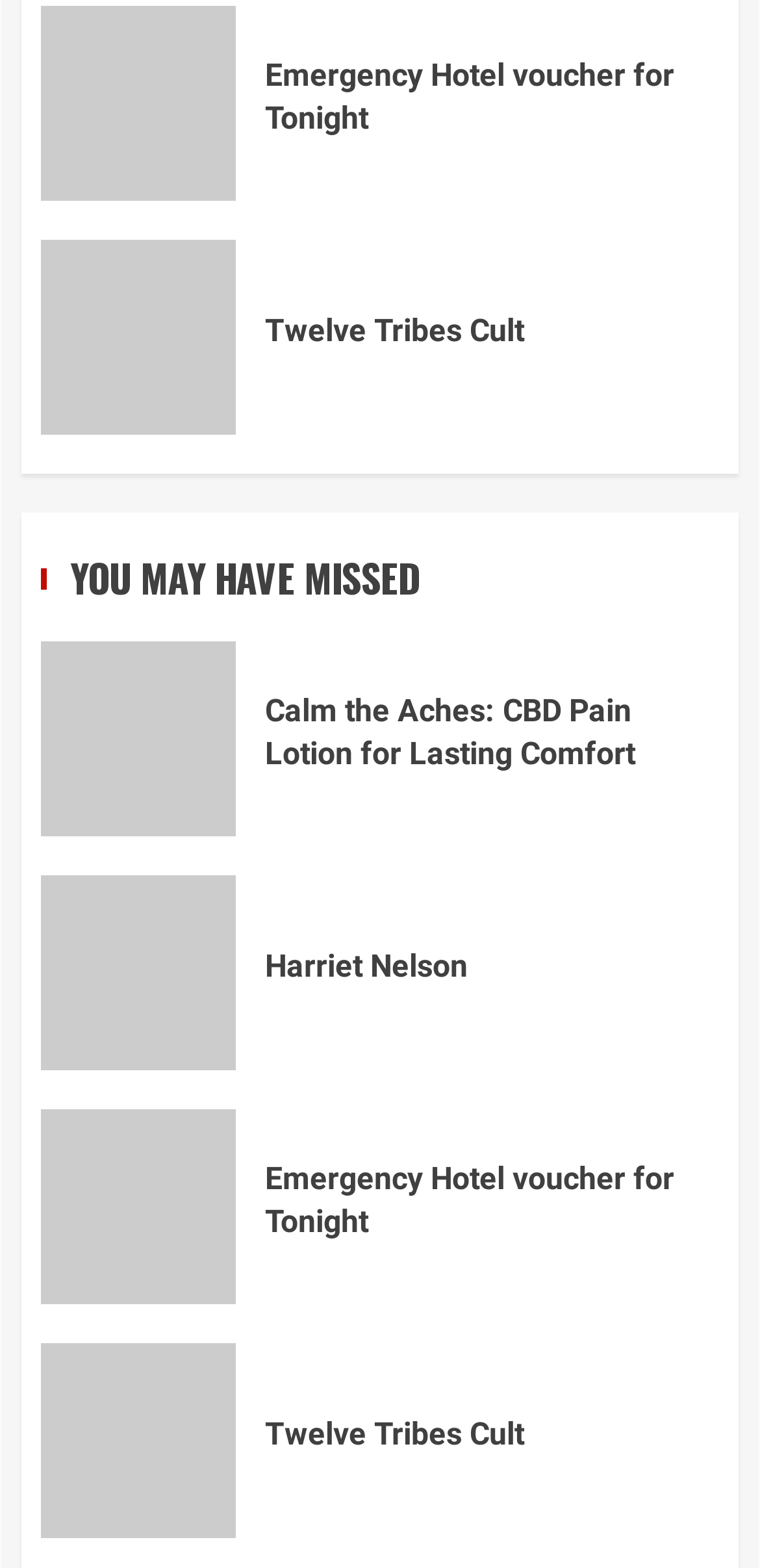Please identify the bounding box coordinates of the element I need to click to follow this instruction: "Check Emergency Hotel voucher for Tonight again".

[0.349, 0.738, 0.946, 0.794]